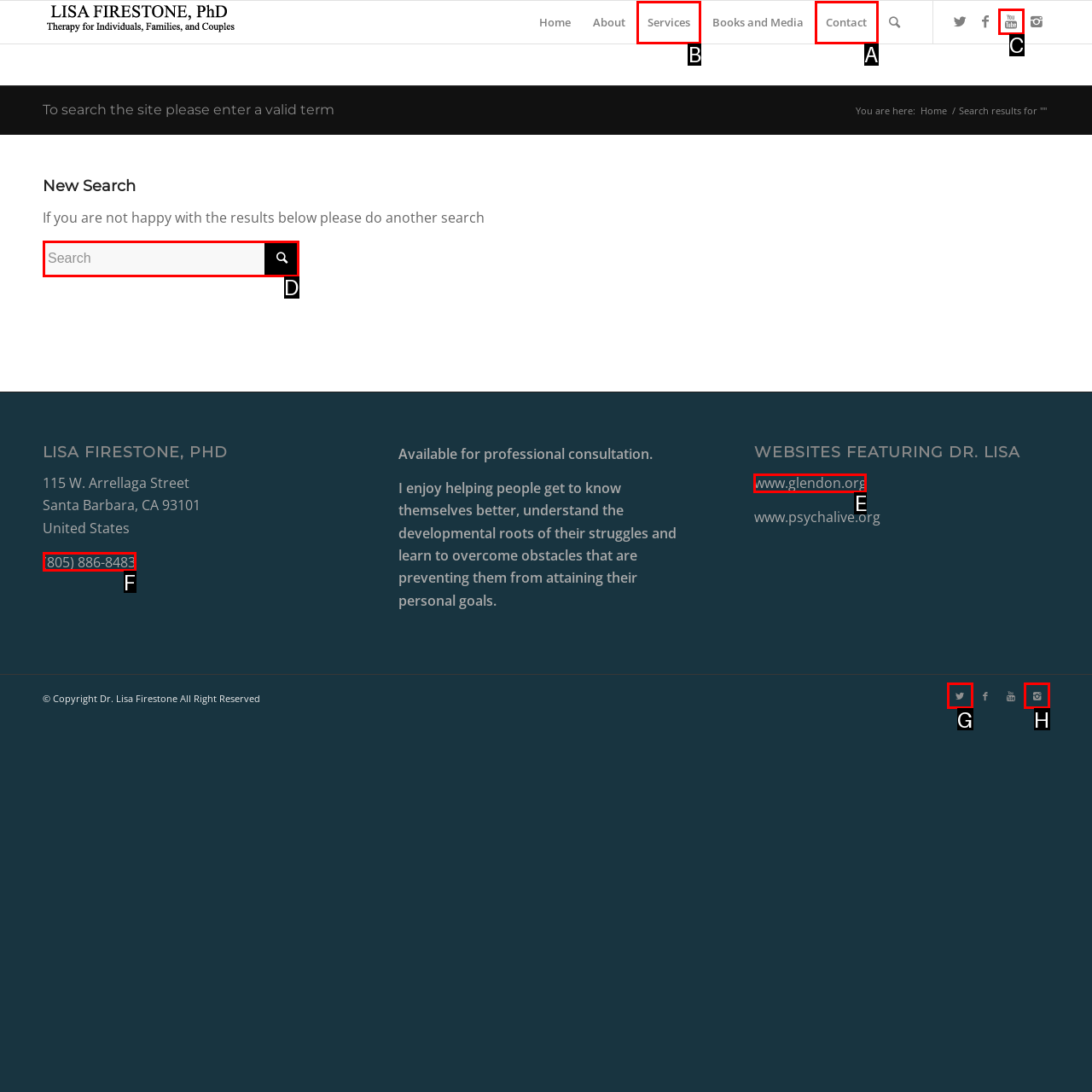Tell me the letter of the correct UI element to click for this instruction: Learn more about Dr. Lisa Firestone's services. Answer with the letter only.

B